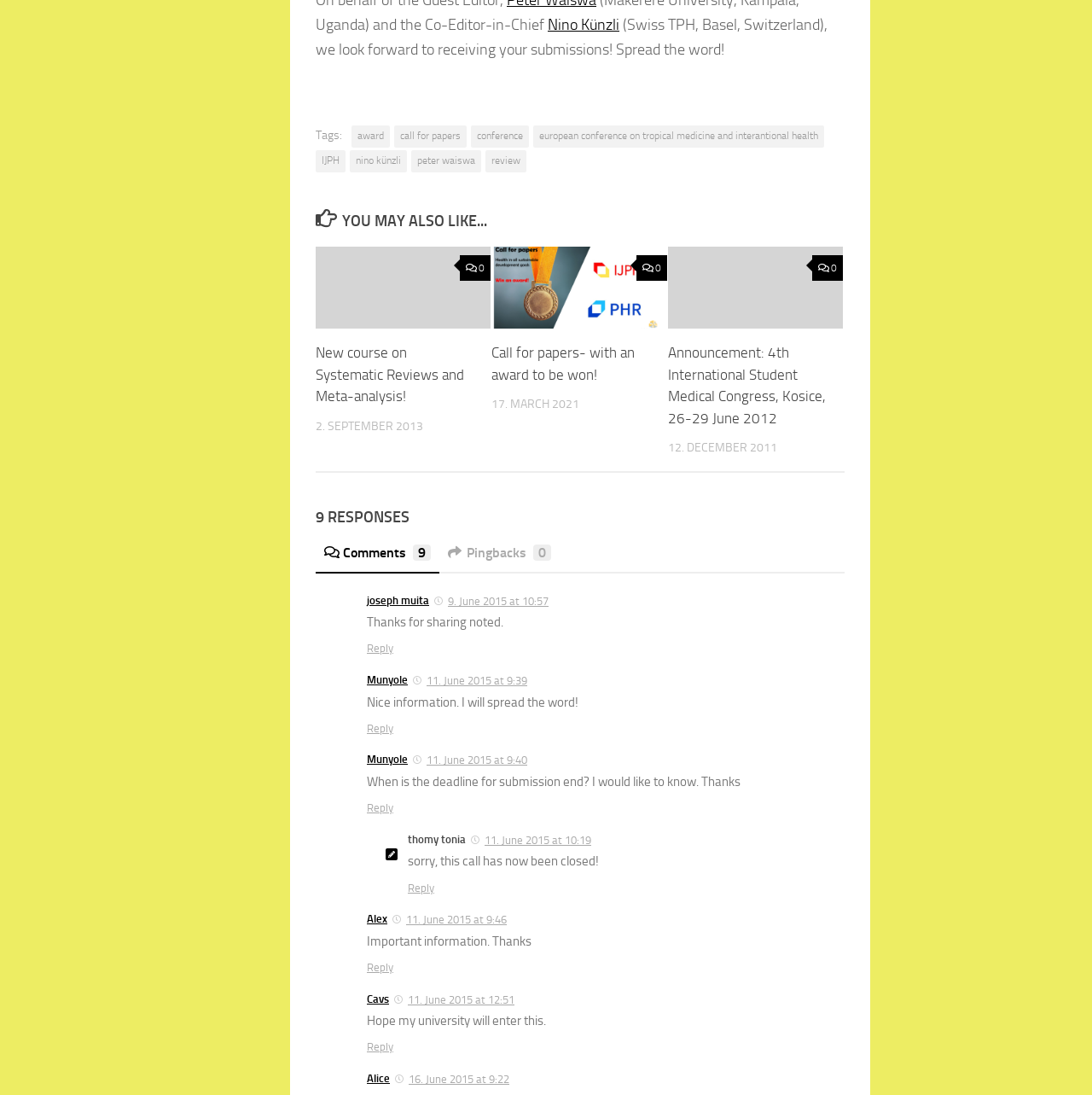Using the information in the image, give a comprehensive answer to the question: 
Who is the author of the webpage?

I found the answer by looking at the top section of the webpage, where I saw a link with the text 'Nino Künzli'. This suggests that Nino Künzli is the author of the webpage.